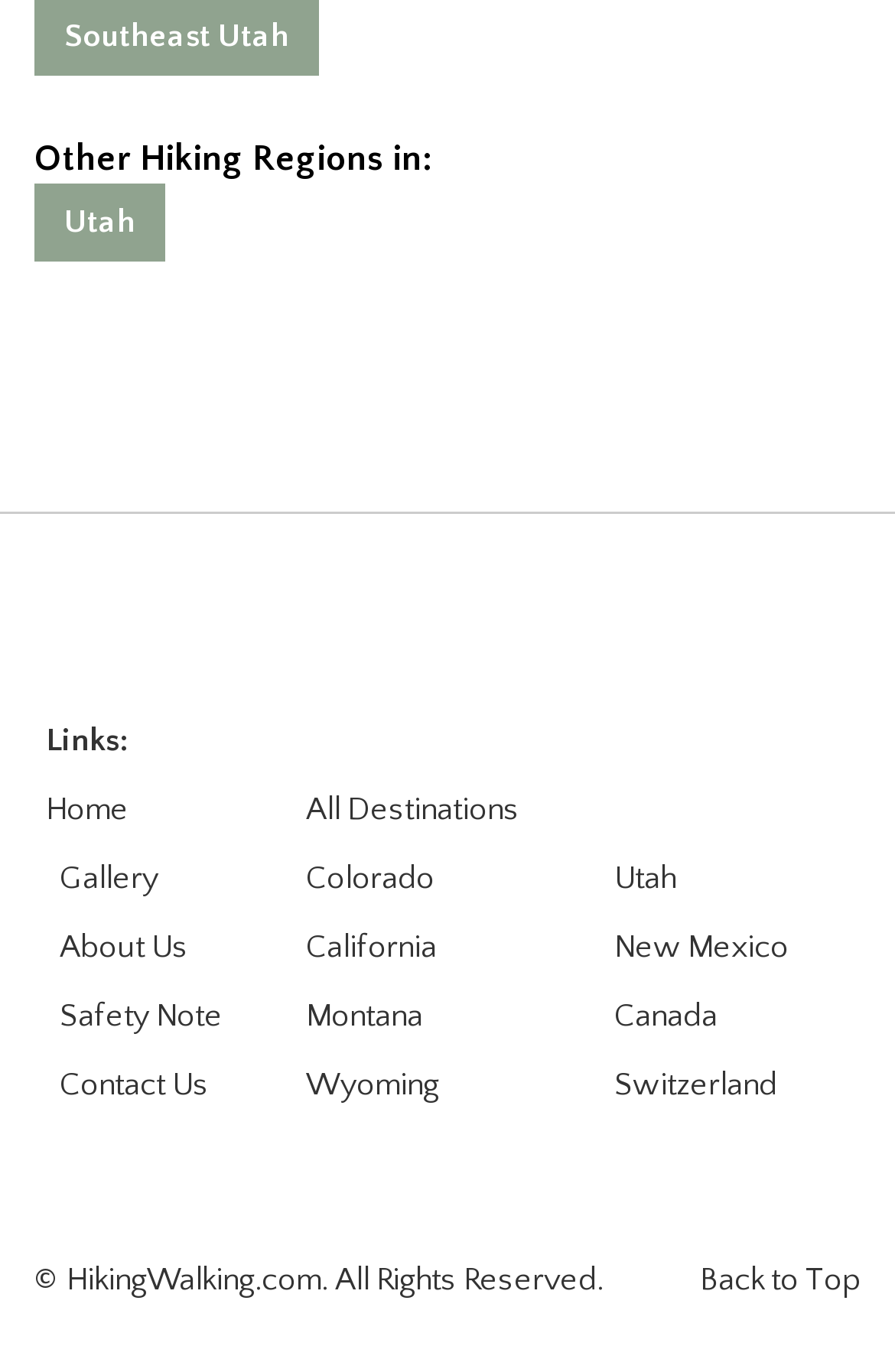Given the description Back to Top, predict the bounding box coordinates of the UI element. Ensure the coordinates are in the format (top-left x, top-left y, bottom-right x, bottom-right y) and all values are between 0 and 1.

[0.782, 0.92, 0.962, 0.947]